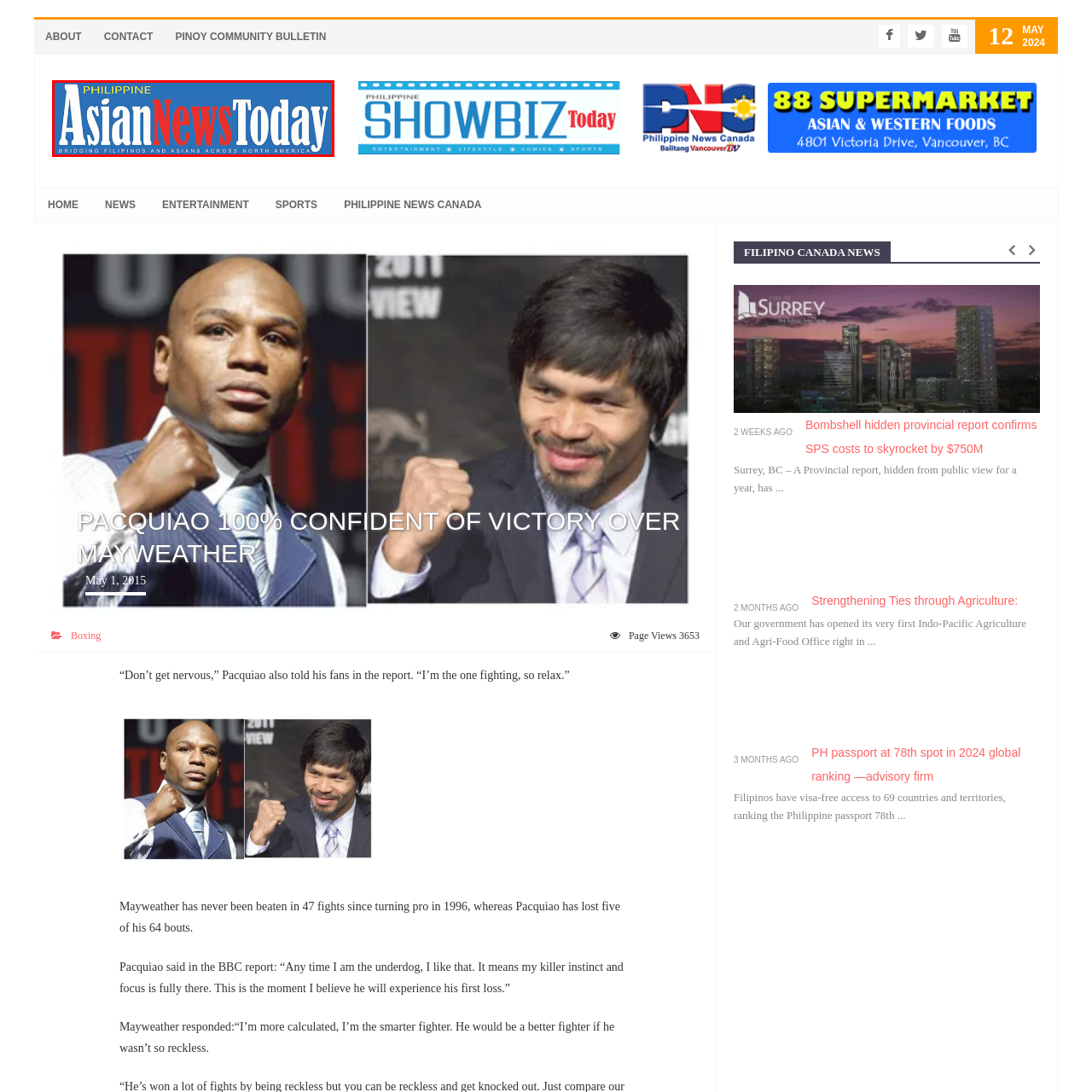Concentrate on the image highlighted by the red boundary and deliver a detailed answer to the following question, using the information from the image:
What color is the word 'Philippine' highlighted in?

According to the caption, the word 'Philippine' is highlighted in a contrasting yellow, which means it stands out from the rest of the logo.